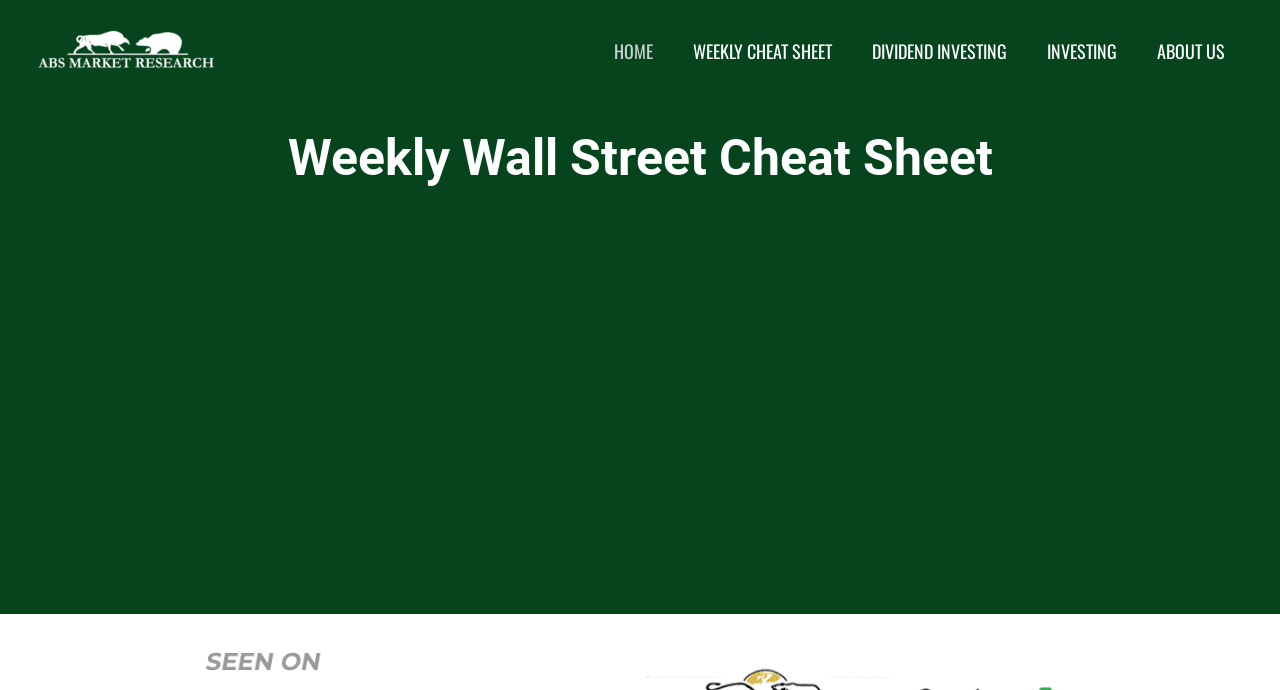Your task is to find and give the main heading text of the webpage.

Weekly Wall Street Cheat Sheet